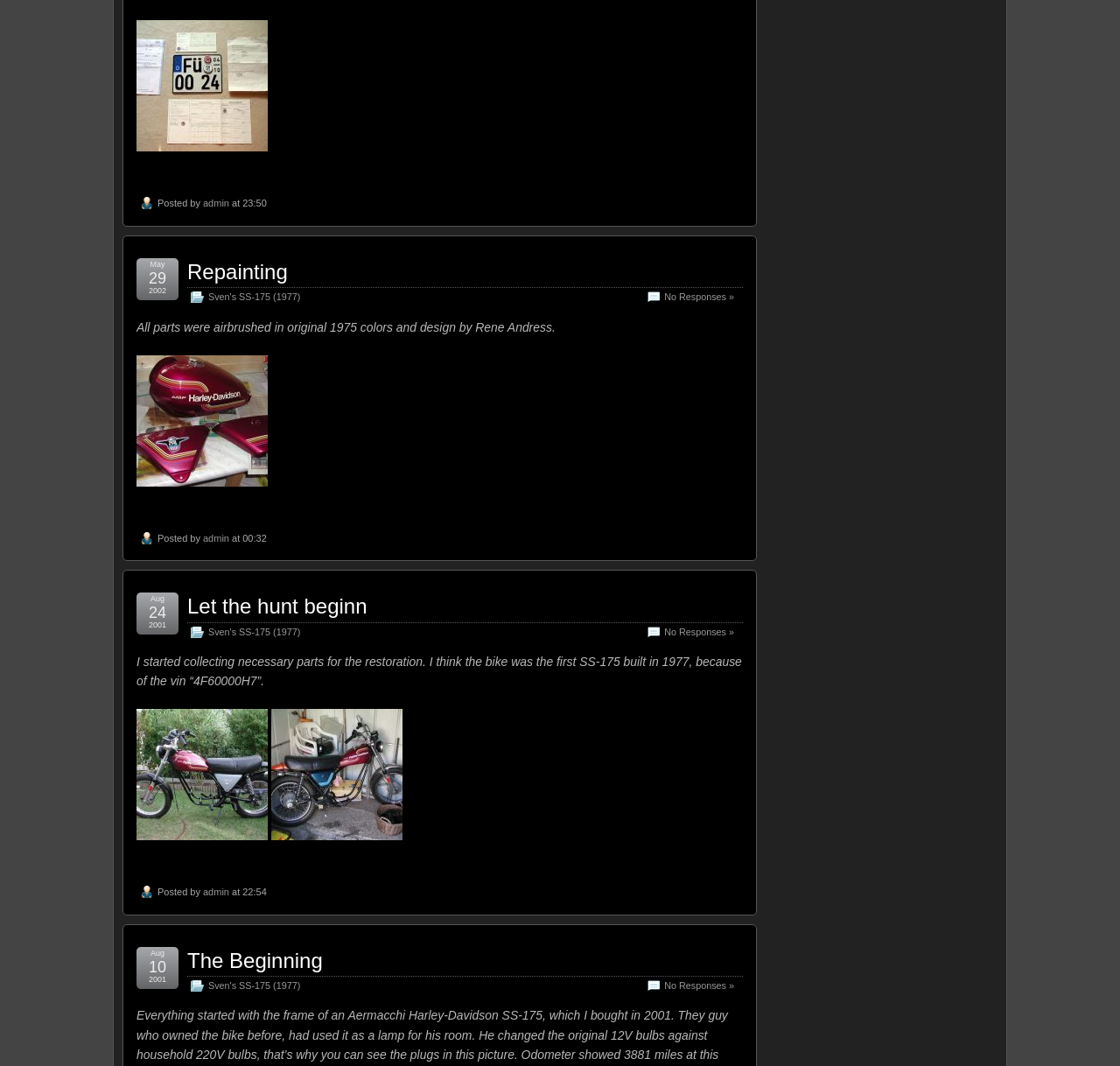What is the title of the first article?
Respond to the question with a single word or phrase according to the image.

Repainting